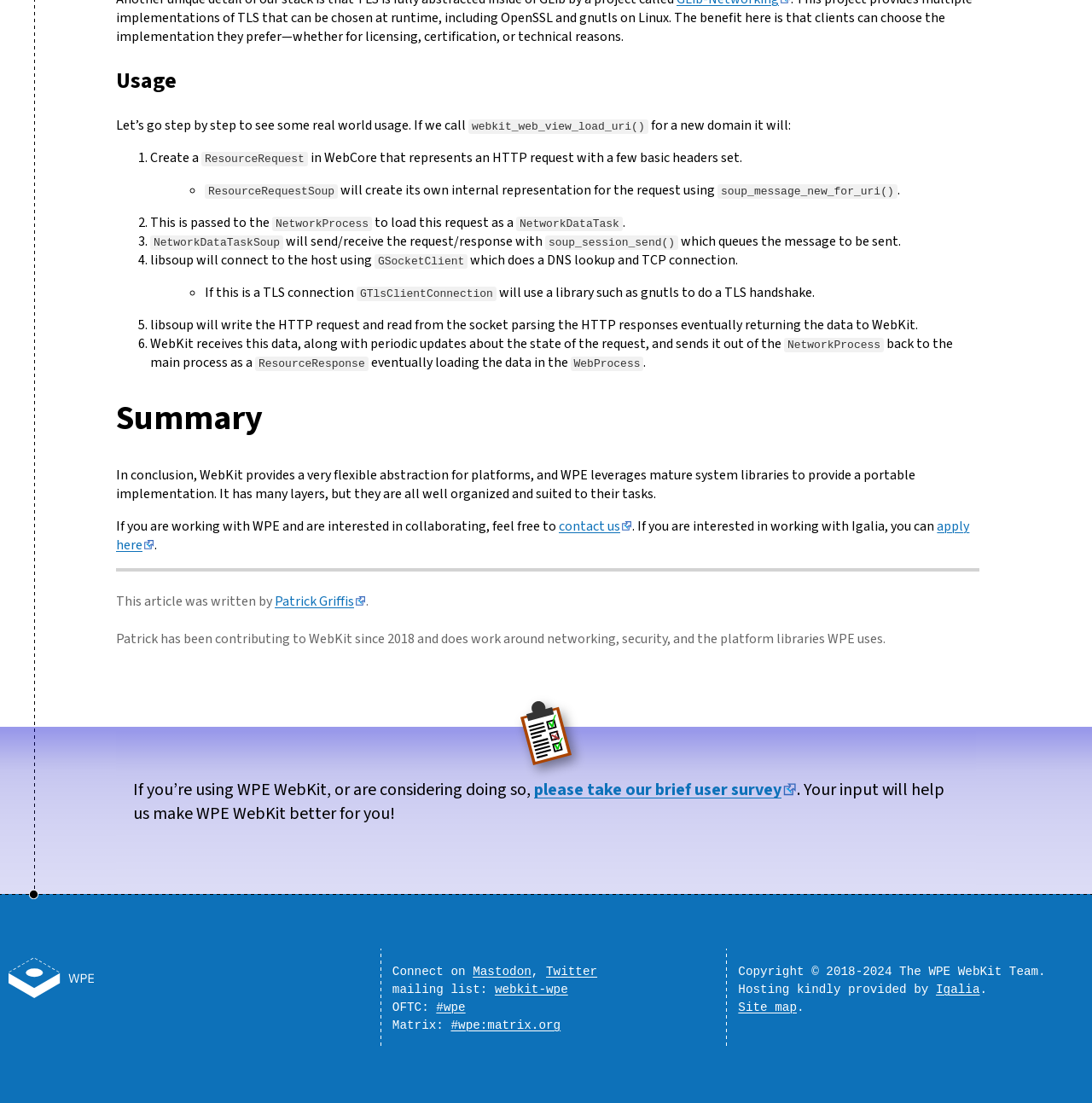Please locate the UI element described by "Mastodon" and provide its bounding box coordinates.

[0.433, 0.875, 0.487, 0.887]